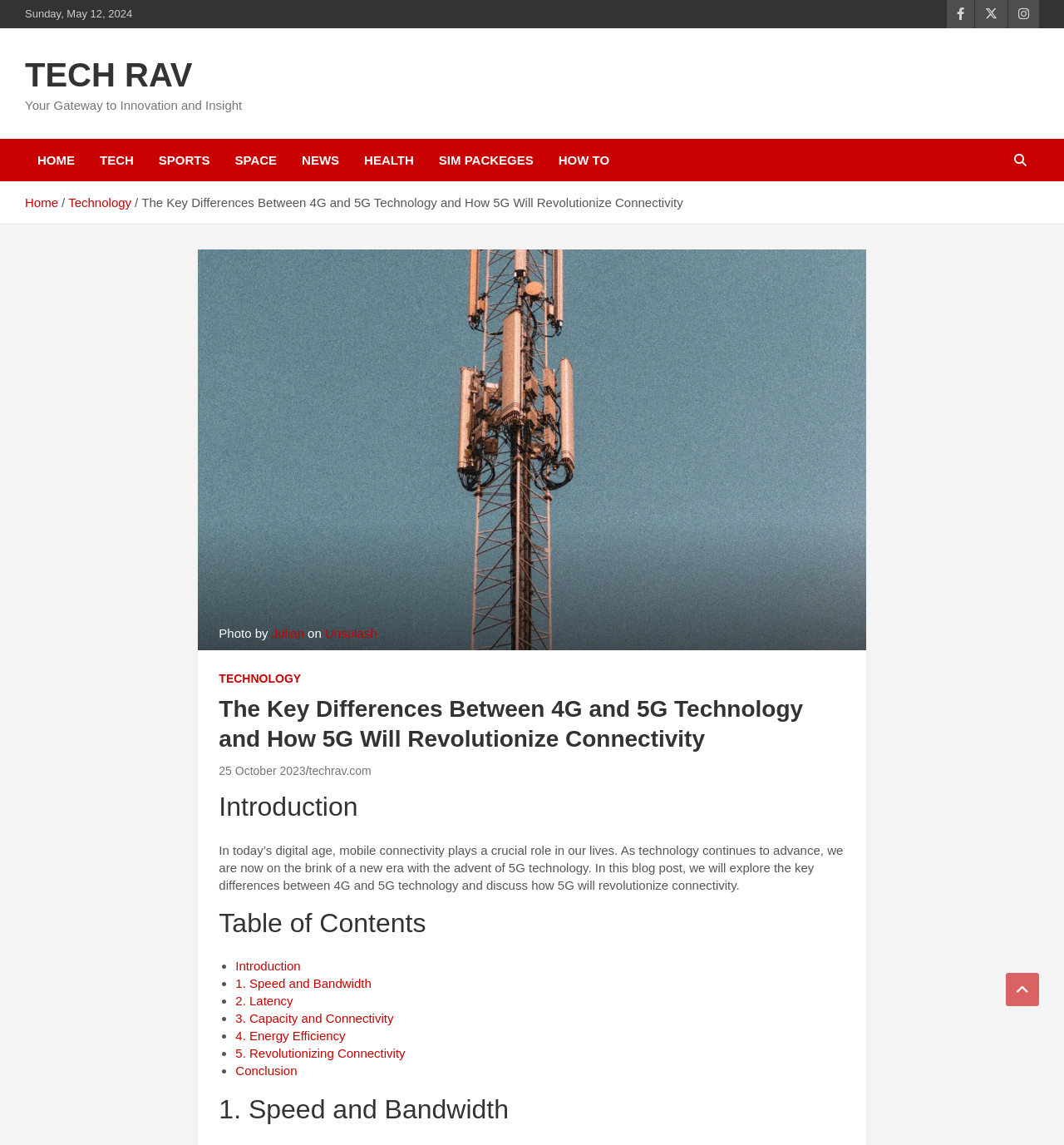Determine the bounding box coordinates of the region I should click to achieve the following instruction: "View the article about 5G technology". Ensure the bounding box coordinates are four float numbers between 0 and 1, i.e., [left, top, right, bottom].

[0.206, 0.606, 0.794, 0.683]